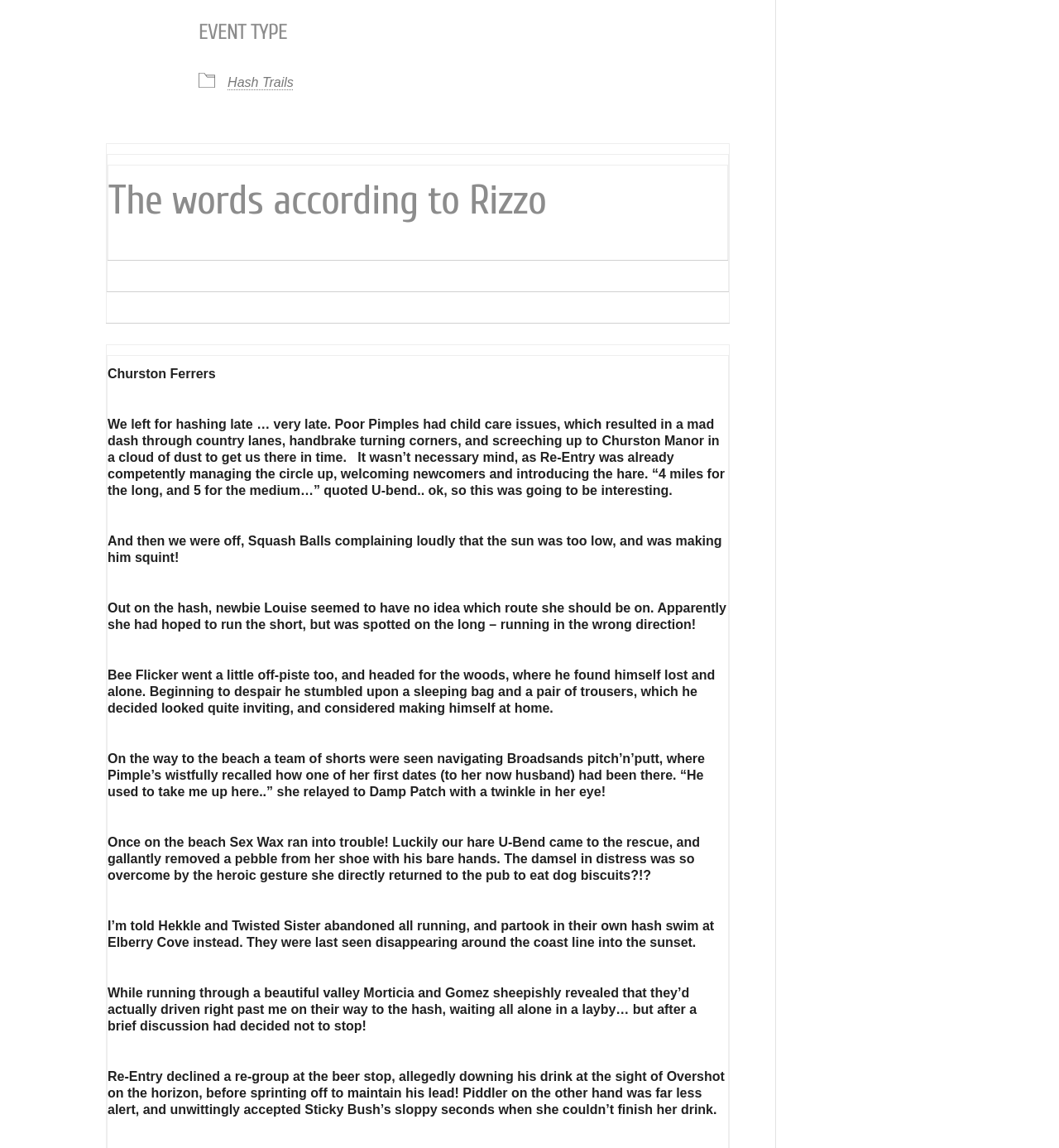Mark the bounding box of the element that matches the following description: "Hash Trails".

[0.215, 0.066, 0.277, 0.078]